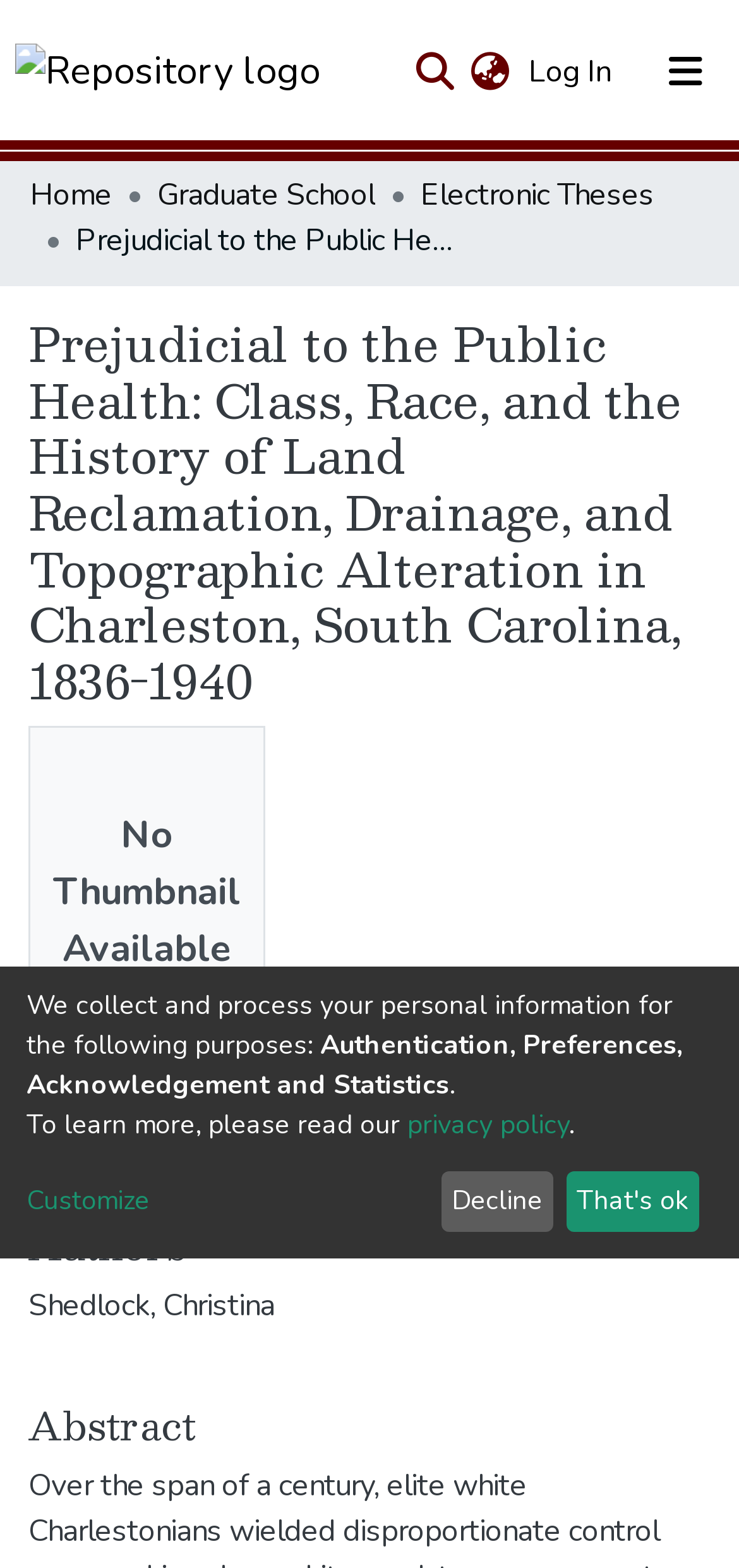Generate an in-depth caption that captures all aspects of the webpage.

This webpage appears to be a repository or academic database page, with a focus on a specific research paper or thesis. At the top of the page, there is a navigation bar with several links, including a repository logo, a search bar, a language switch button, and a log-in button. 

Below the navigation bar, there is a main navigation bar with links to "Communities & Collections" and "All of DSpace". Additionally, there is a breadcrumb navigation section with links to "Home", "Graduate School", and "Electronic Theses".

The main content of the page is dedicated to the research paper, with a heading that displays the title "Prejudicial to the Public Health: Class, Race, and the History of Land Reclamation, Drainage, and Topographic Alteration in Charleston, South Carolina, 1836-1940". There is also a notice that says "No Thumbnail Available", indicating that there is no image associated with the paper.

Below the title, there are several sections, including "Date", "Authors", and "Abstract", which provide metadata about the paper. The "Date" section displays the date "2014-08-26", and the "Authors" section lists the author as "Shedlock, Christina".

At the bottom of the page, there is a section with a heading that says "We collect and process your personal information for the following purposes:", followed by a list of purposes, including "Authentication, Preferences, Acknowledgement and Statistics". There are also links to a "privacy policy" and a "Customize" button, as well as two buttons labeled "Decline" and "That's ok", which likely relate to the collection and processing of personal information.